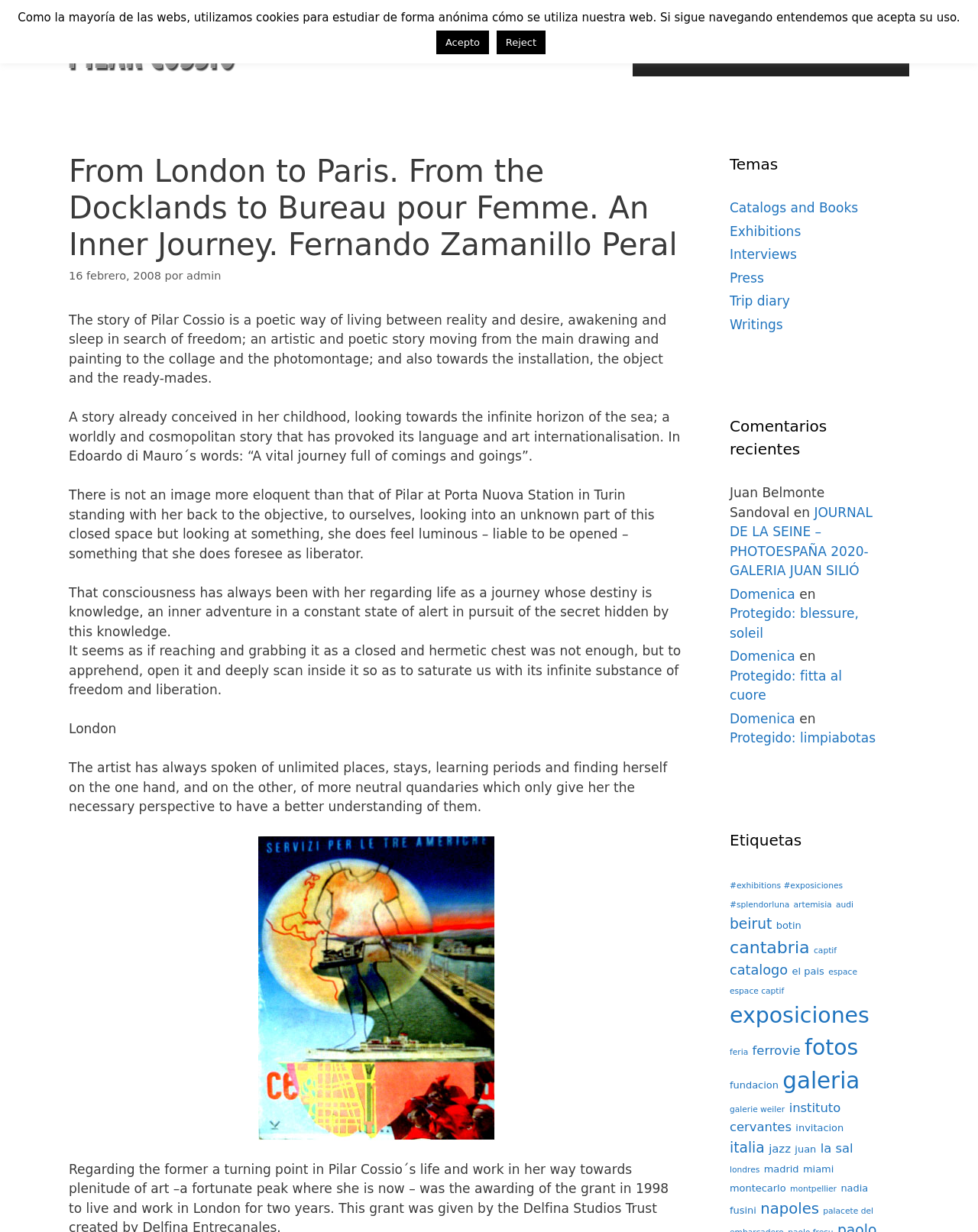Please specify the bounding box coordinates of the element that should be clicked to execute the given instruction: 'View the Thames image'. Ensure the coordinates are four float numbers between 0 and 1, expressed as [left, top, right, bottom].

[0.264, 0.679, 0.506, 0.926]